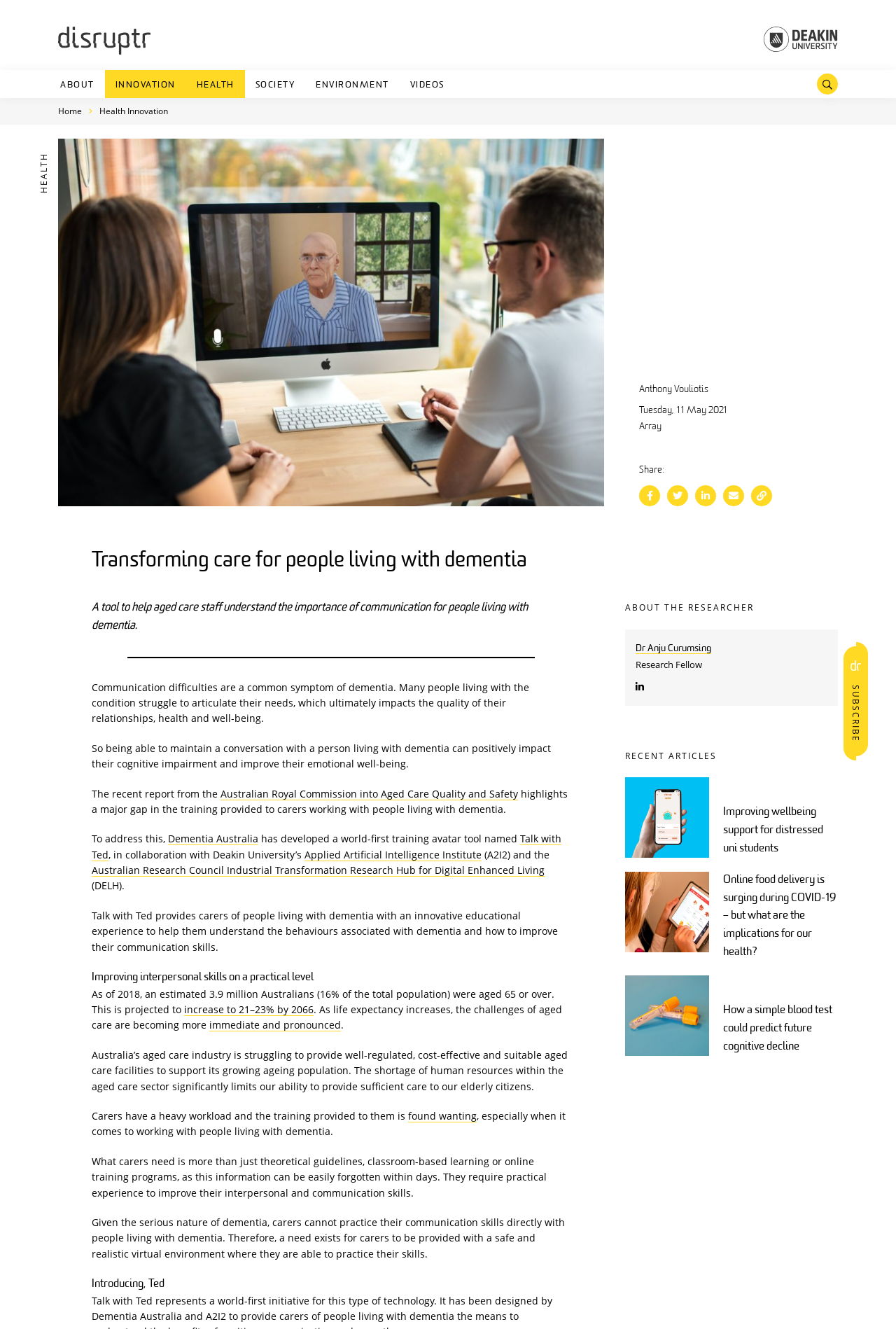Specify the bounding box coordinates of the area that needs to be clicked to achieve the following instruction: "Click the 'SUBSCRIBE' link".

[0.941, 0.486, 0.969, 0.569]